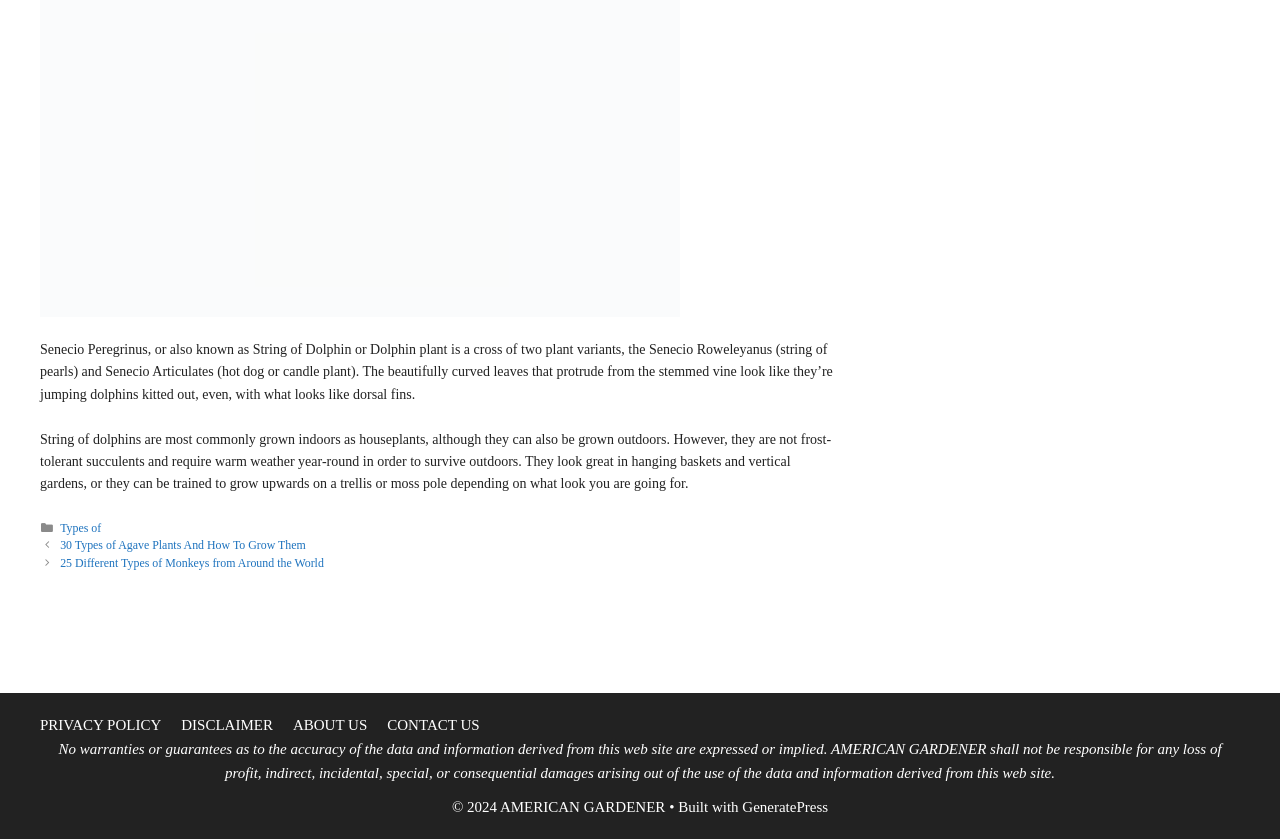Locate the bounding box coordinates of the area where you should click to accomplish the instruction: "View categories".

[0.046, 0.619, 0.086, 0.636]